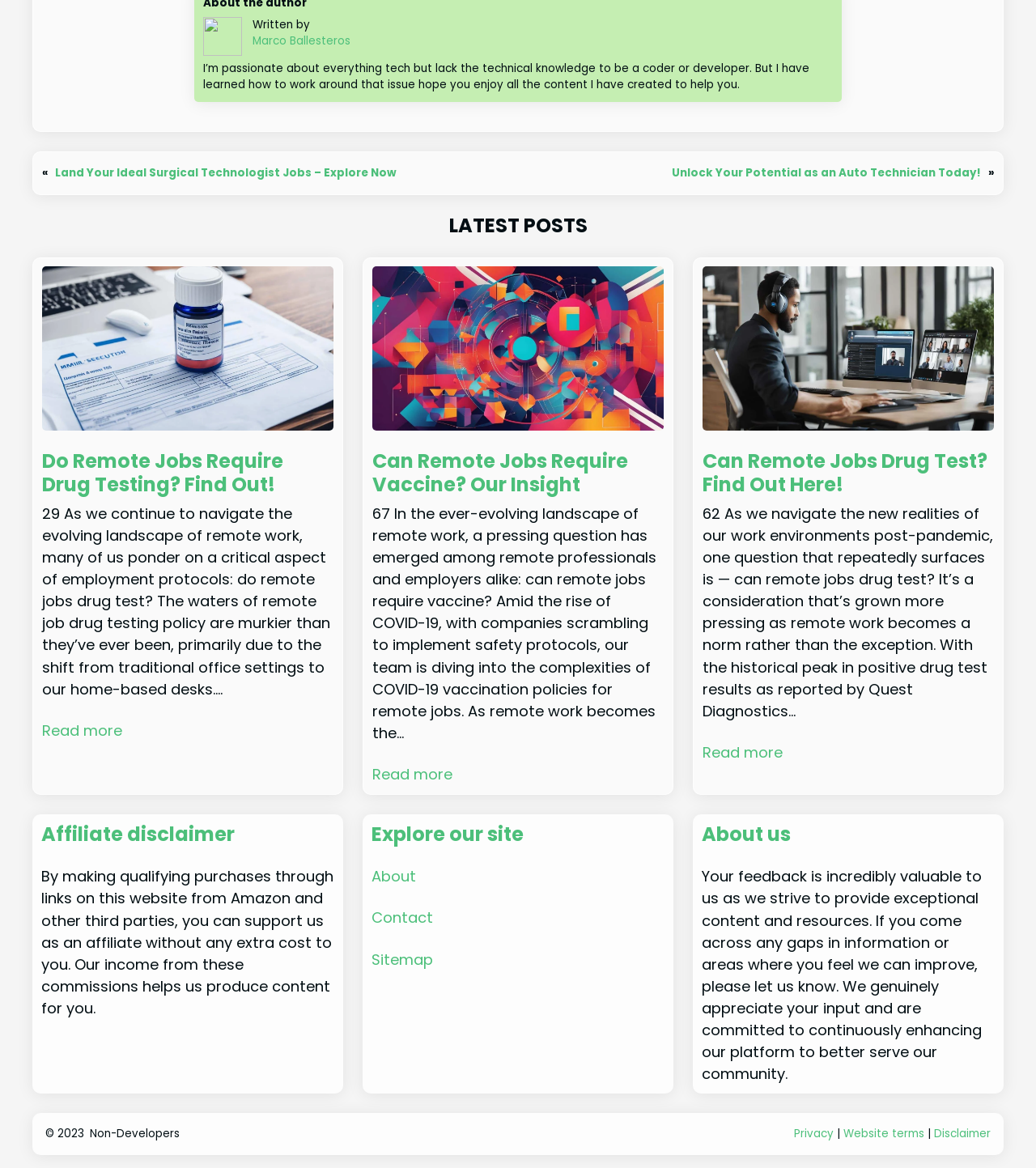Respond to the question below with a single word or phrase: What is the copyright year?

2023